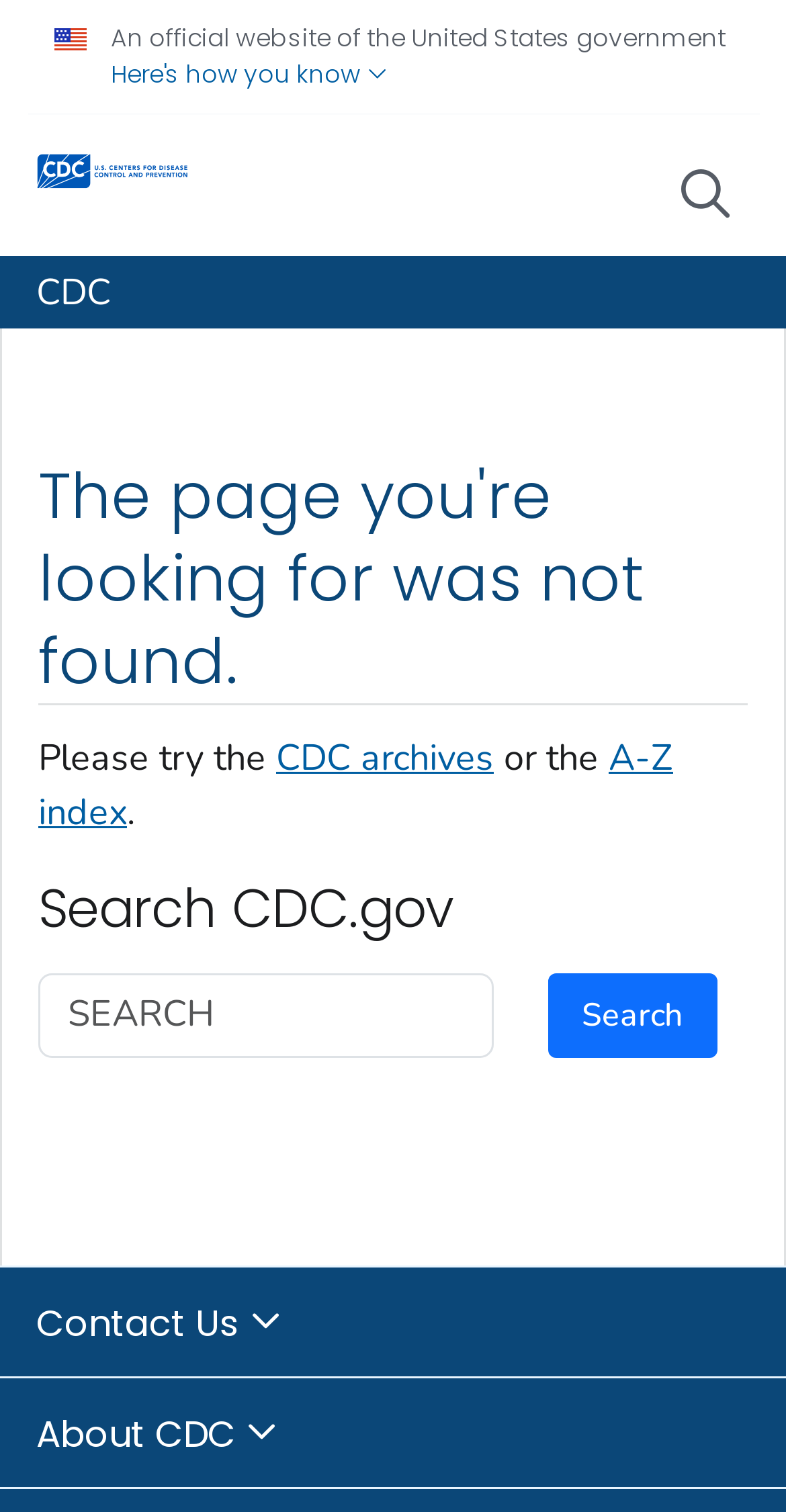Please determine the bounding box coordinates of the element to click in order to execute the following instruction: "Search for something". The coordinates should be four float numbers between 0 and 1, specified as [left, top, right, bottom].

[0.697, 0.643, 0.912, 0.699]